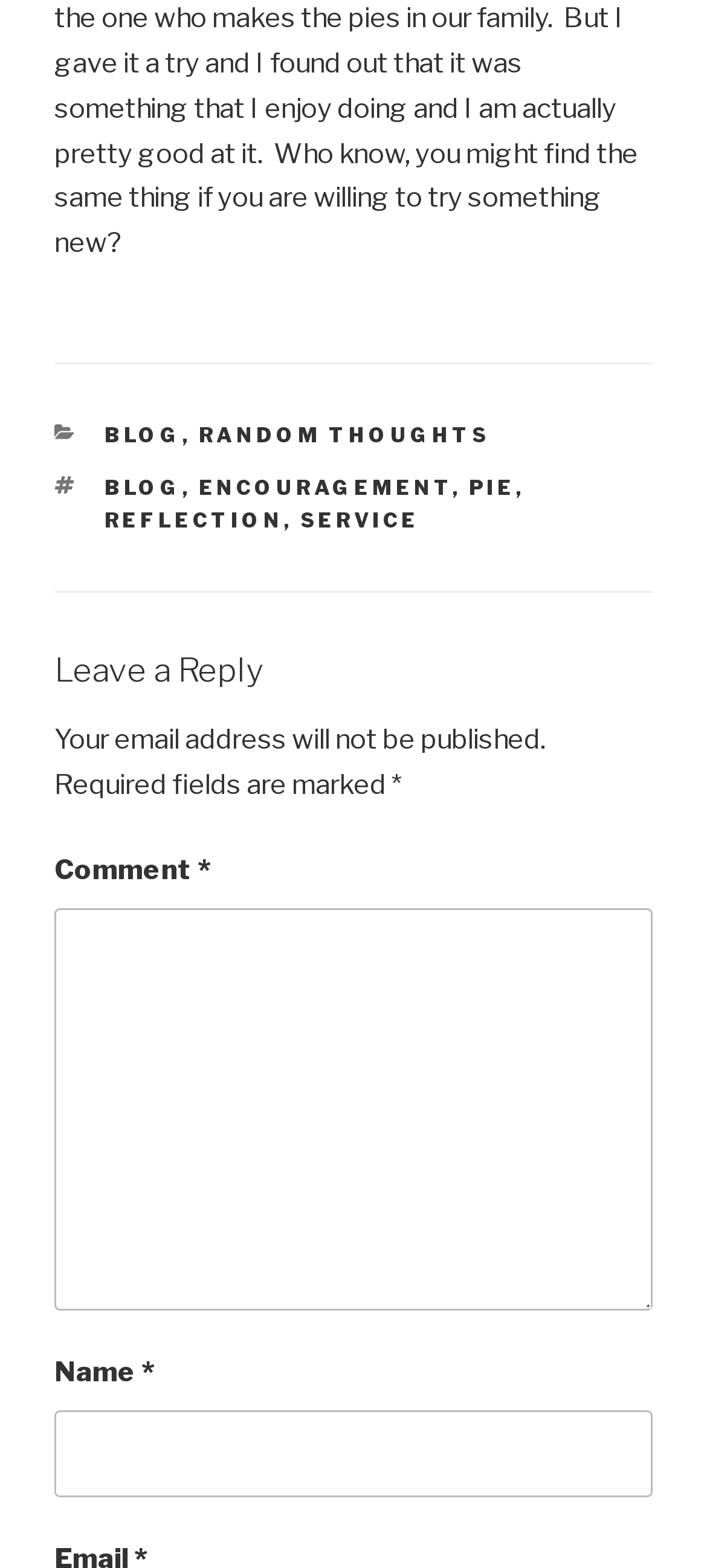Please determine the bounding box coordinates for the element that should be clicked to follow these instructions: "Click on the RANDOM THOUGHTS link".

[0.281, 0.269, 0.694, 0.285]